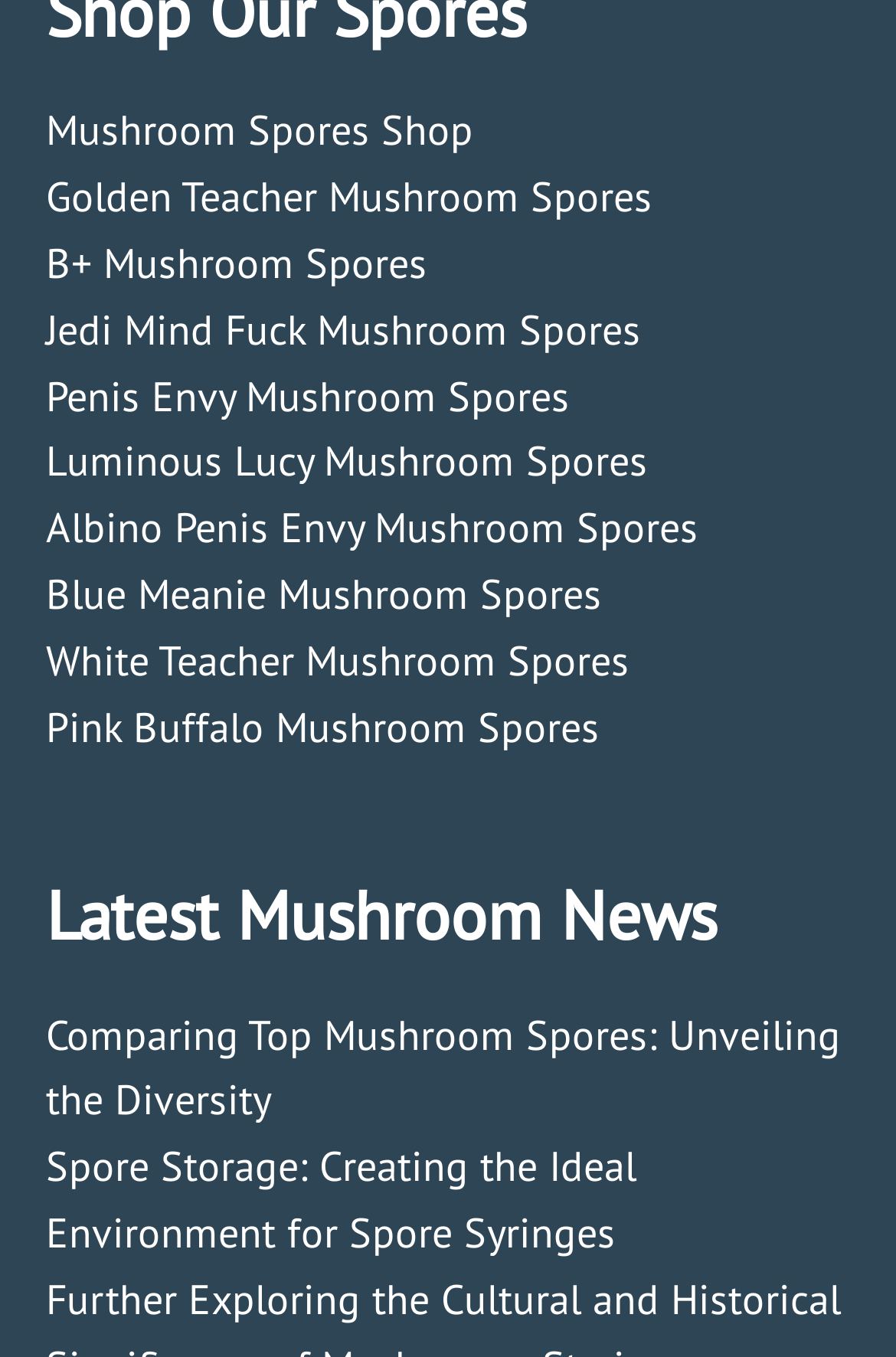Use the information in the screenshot to answer the question comprehensively: What is the topic of the latest mushroom news?

I found a heading element with the text 'Latest Mushroom News' and a link element below it with the text 'Comparing Top Mushroom Spores: Unveiling the Diversity', which suggests that the topic of the latest mushroom news is comparing top mushroom spores.